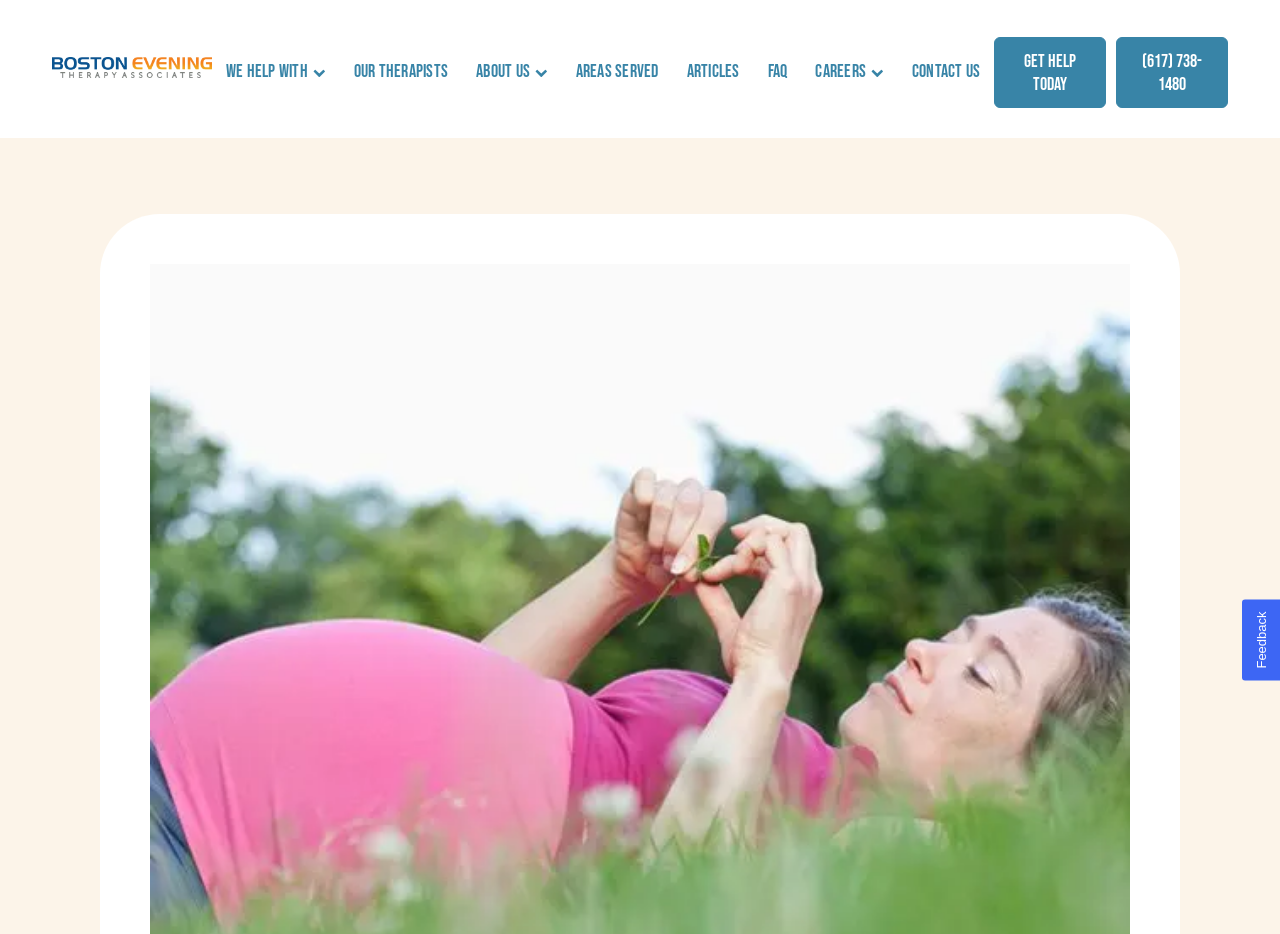Identify the bounding box coordinates of the section to be clicked to complete the task described by the following instruction: "View Areas Served". The coordinates should be four float numbers between 0 and 1, formatted as [left, top, right, bottom].

[0.447, 0.068, 0.518, 0.087]